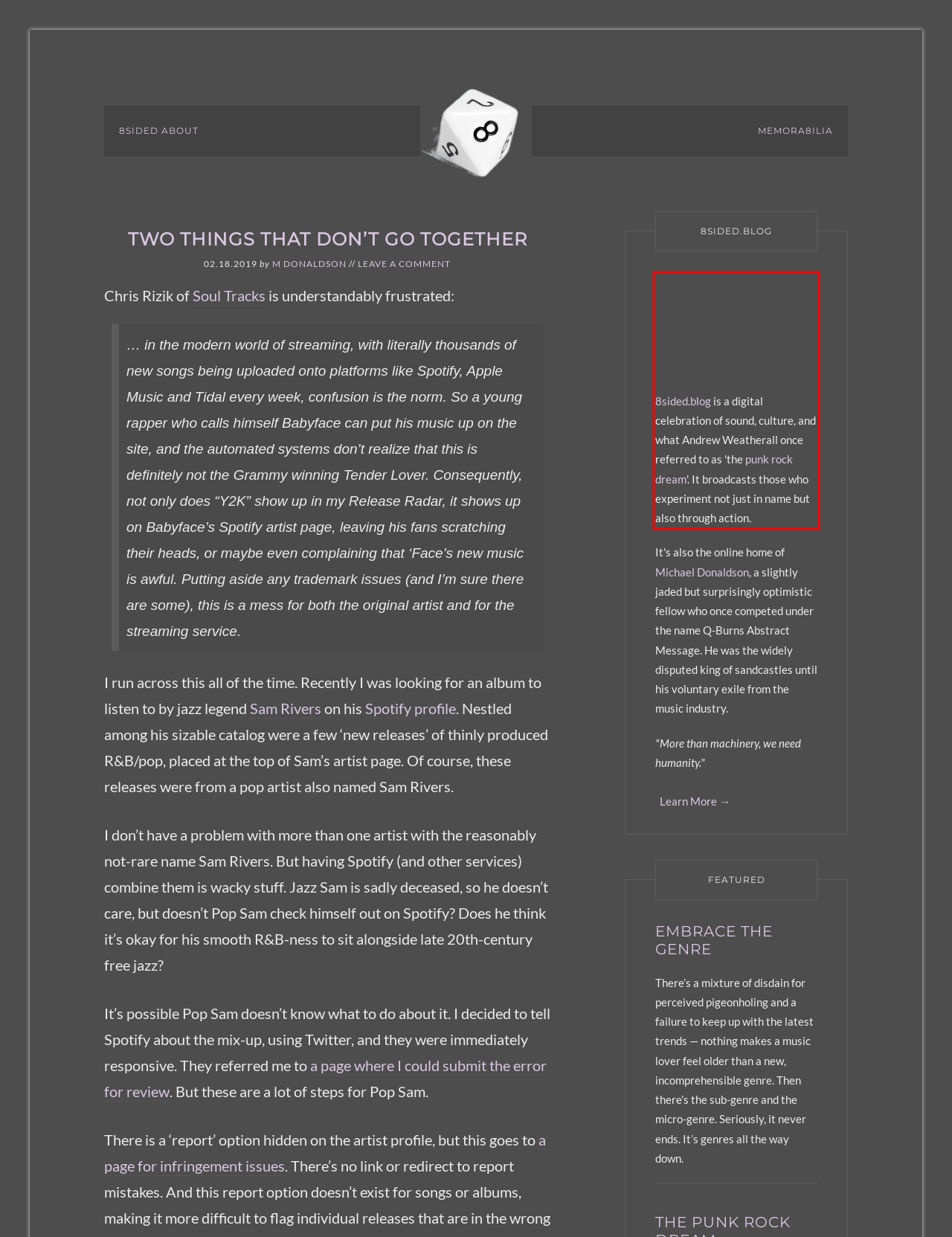Please examine the webpage screenshot and extract the text within the red bounding box using OCR.

8sided.blog is a digital celebration of sound, culture, and what Andrew Weatherall once referred to as 'the punk rock dream'. It broadcasts those who experiment not just in name but also through action.